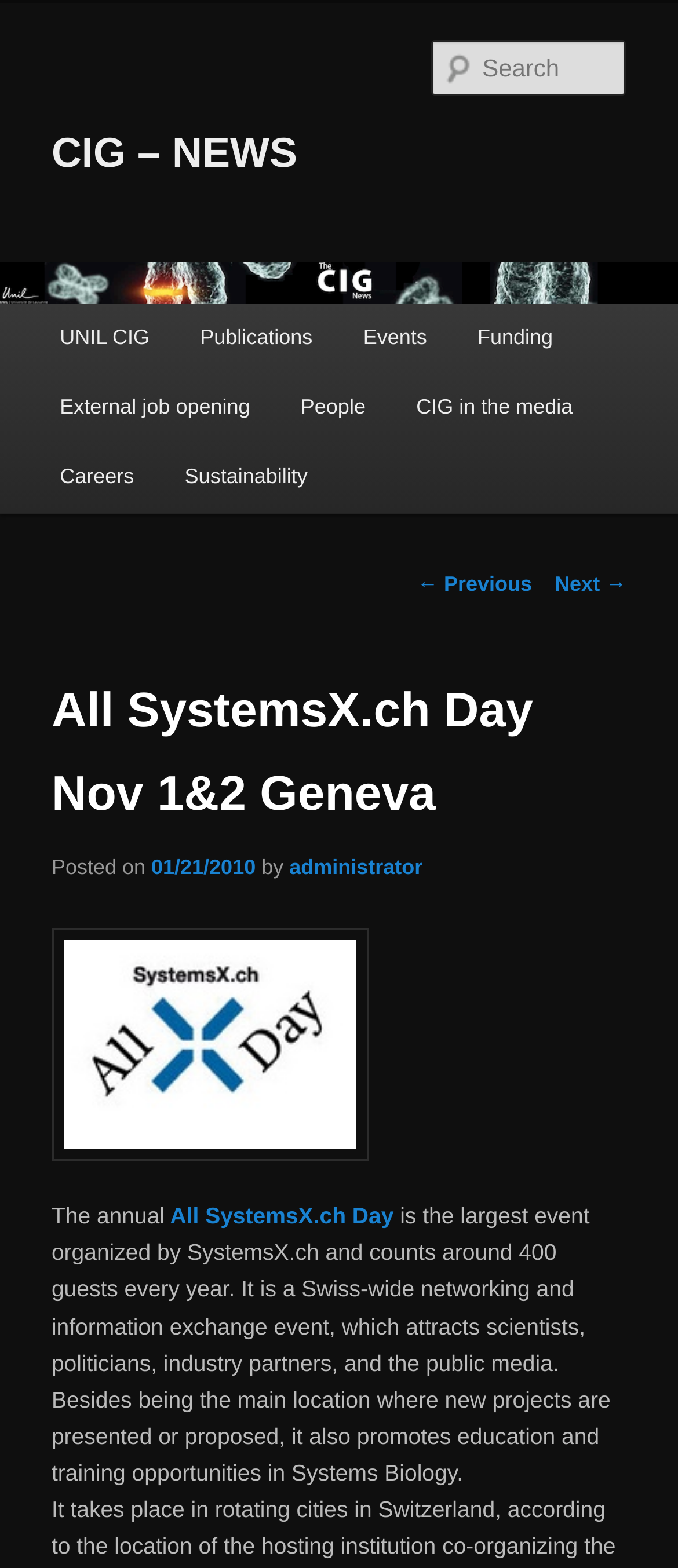Give a succinct answer to this question in a single word or phrase: 
Who is the author of the article?

administrator